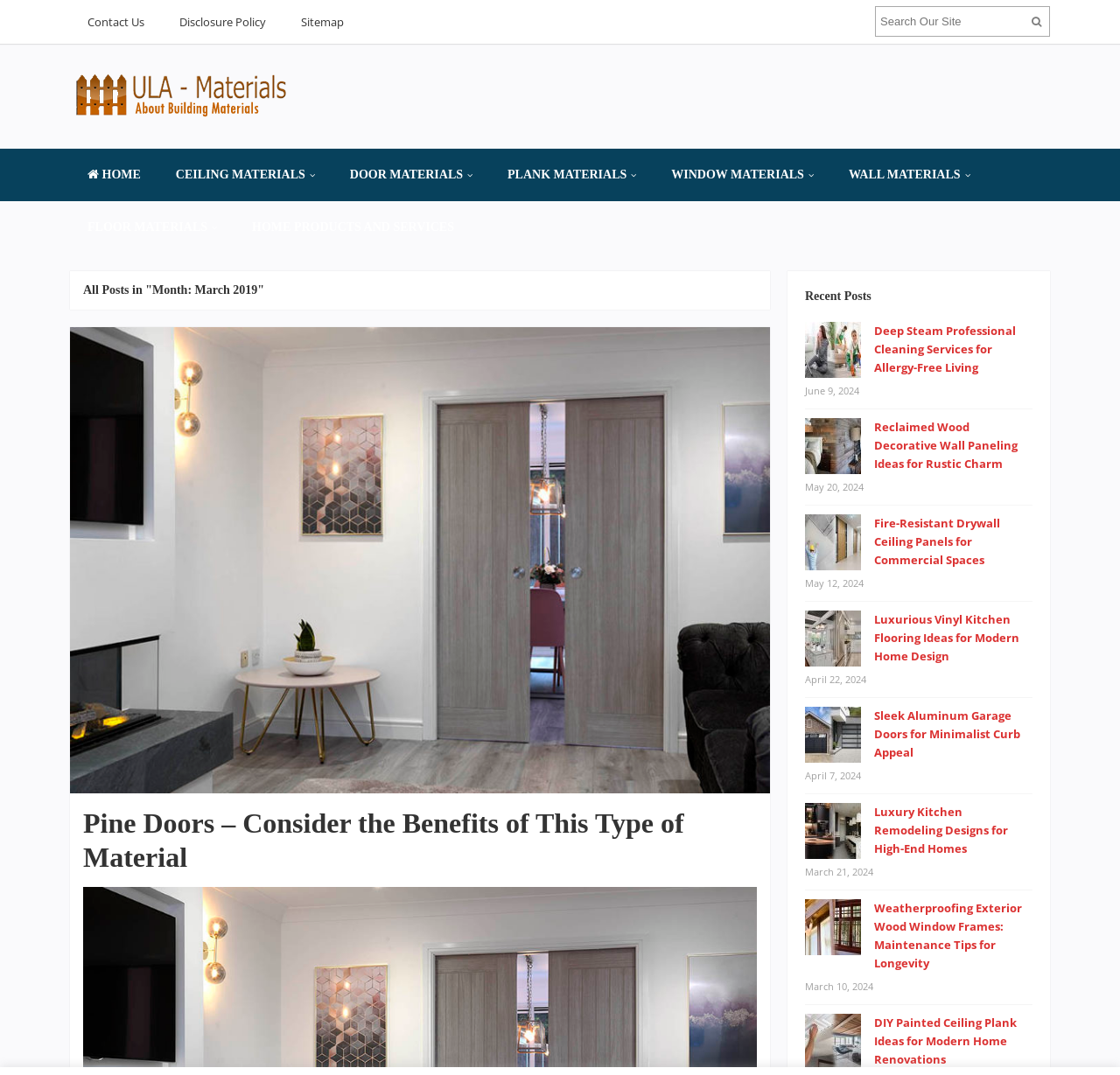Highlight the bounding box coordinates of the element you need to click to perform the following instruction: "View recent posts."

[0.719, 0.269, 0.922, 0.283]